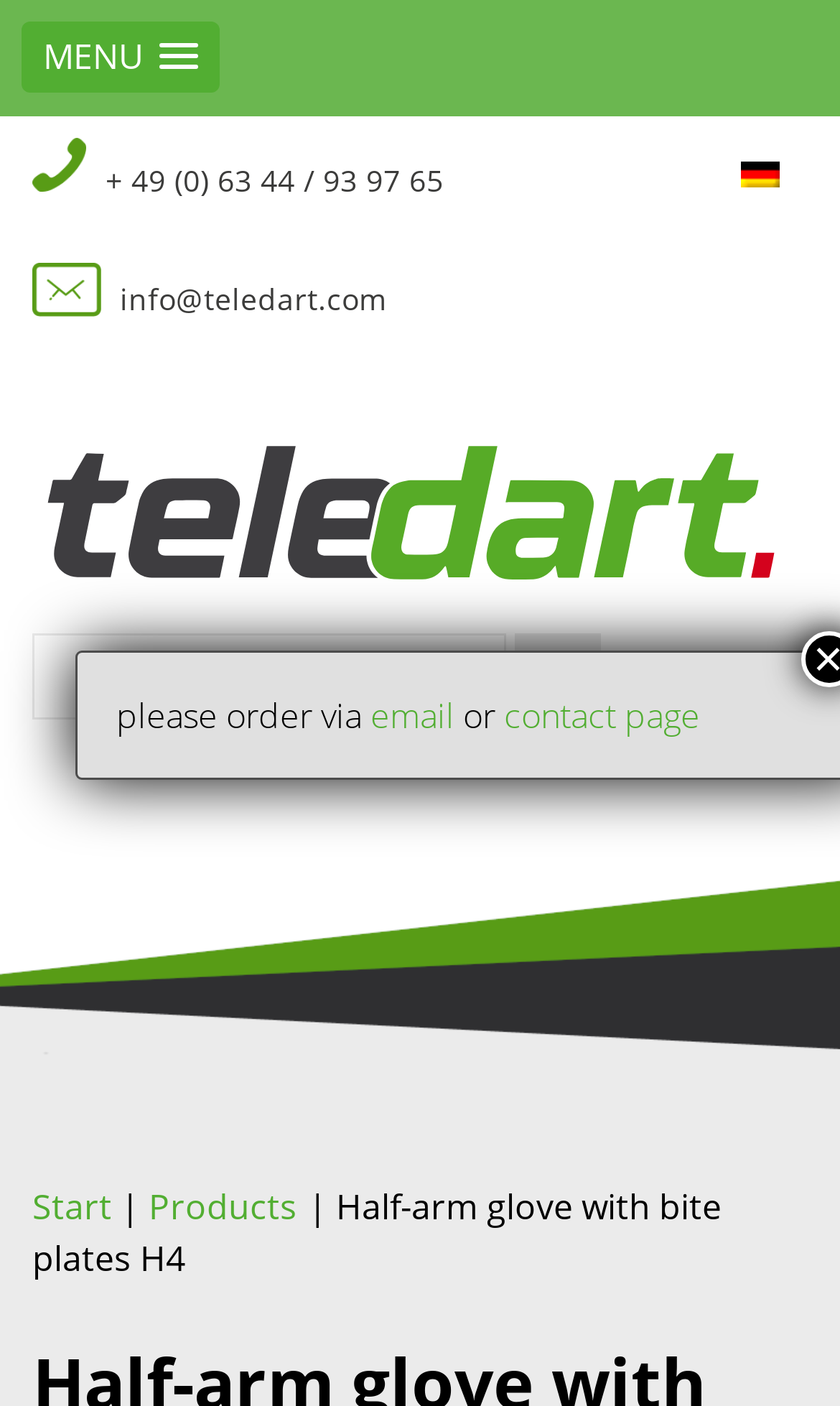Locate the bounding box coordinates of the element that should be clicked to fulfill the instruction: "Click the MENU button".

[0.026, 0.015, 0.262, 0.066]